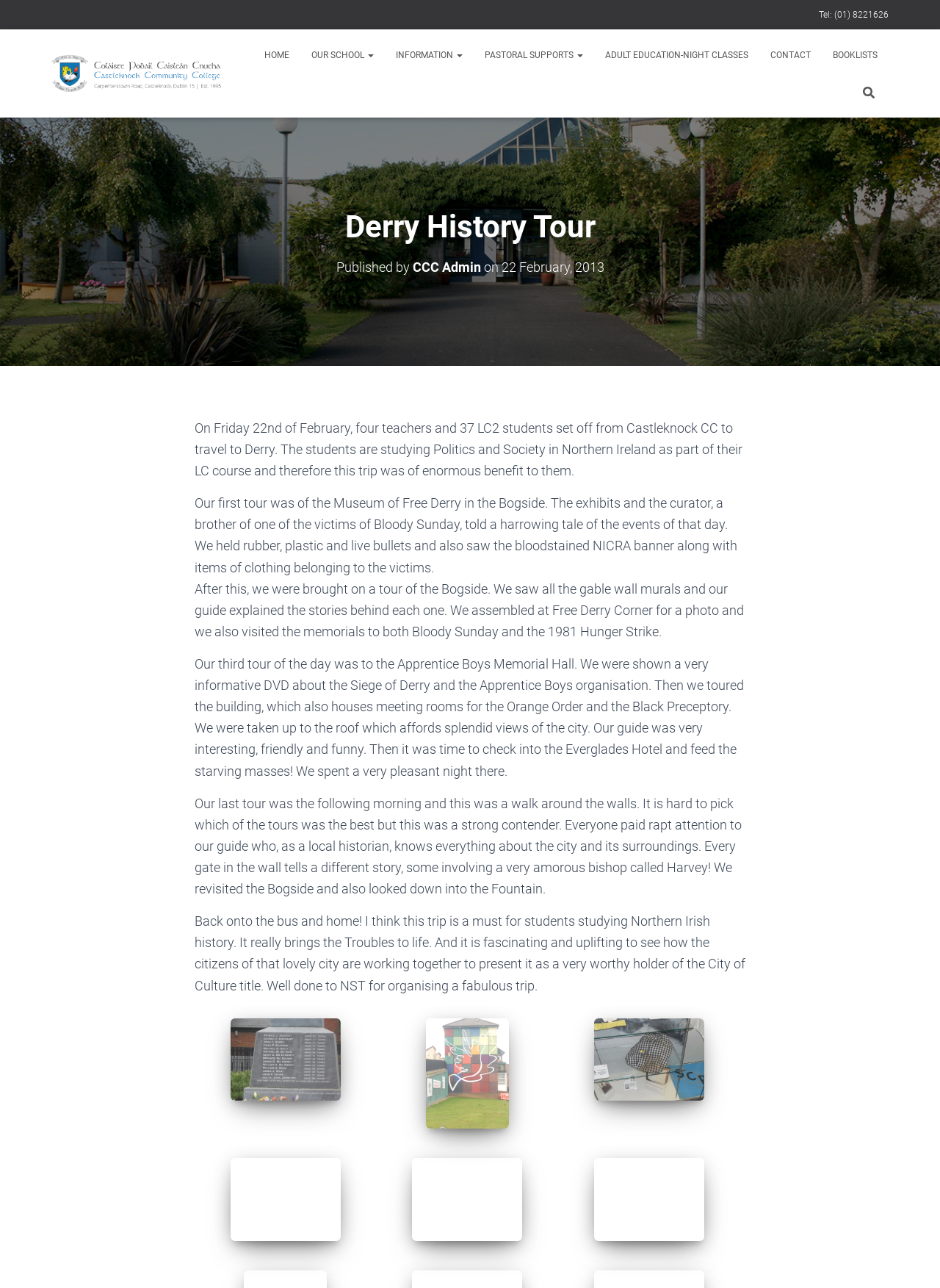Please find and give the text of the main heading on the webpage.

Derry History Tour